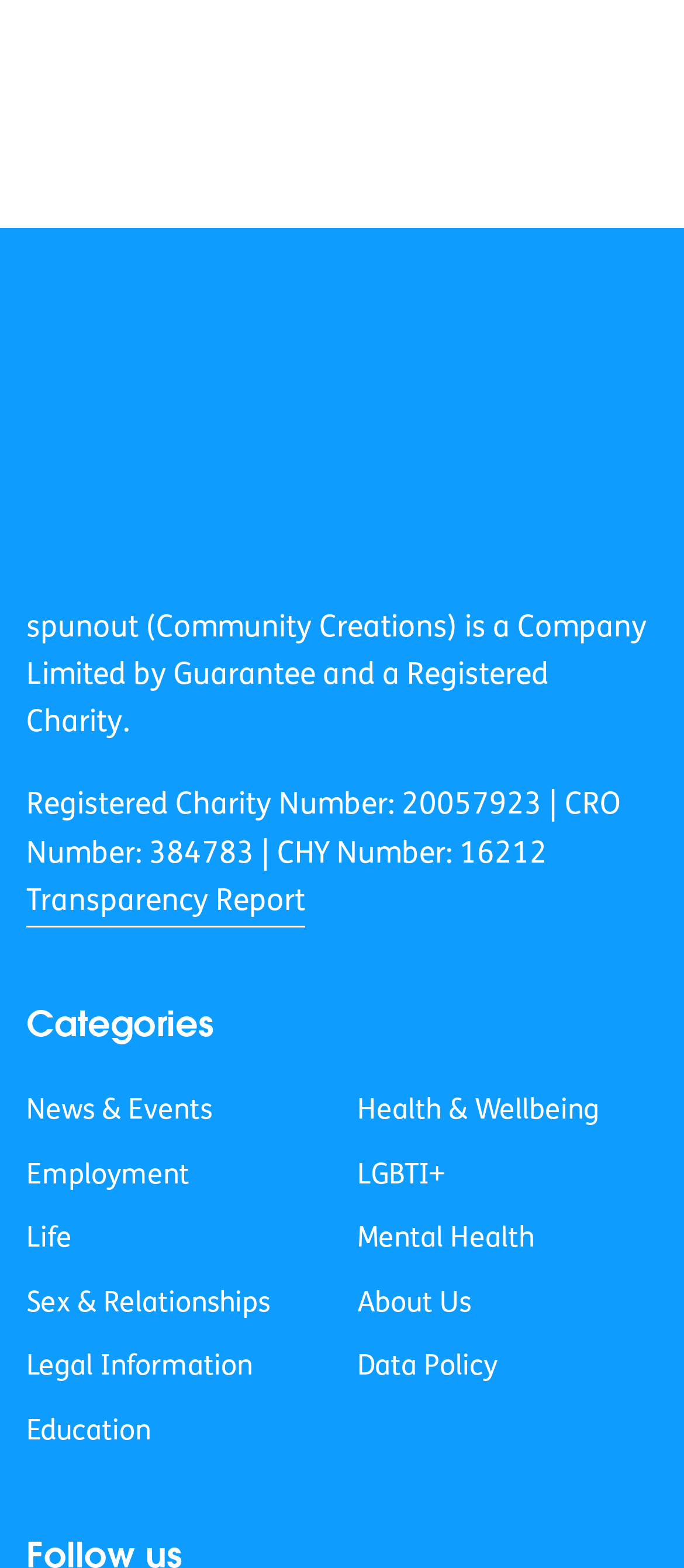What is the charity number of Spunout?
Refer to the image and provide a concise answer in one word or phrase.

20057923